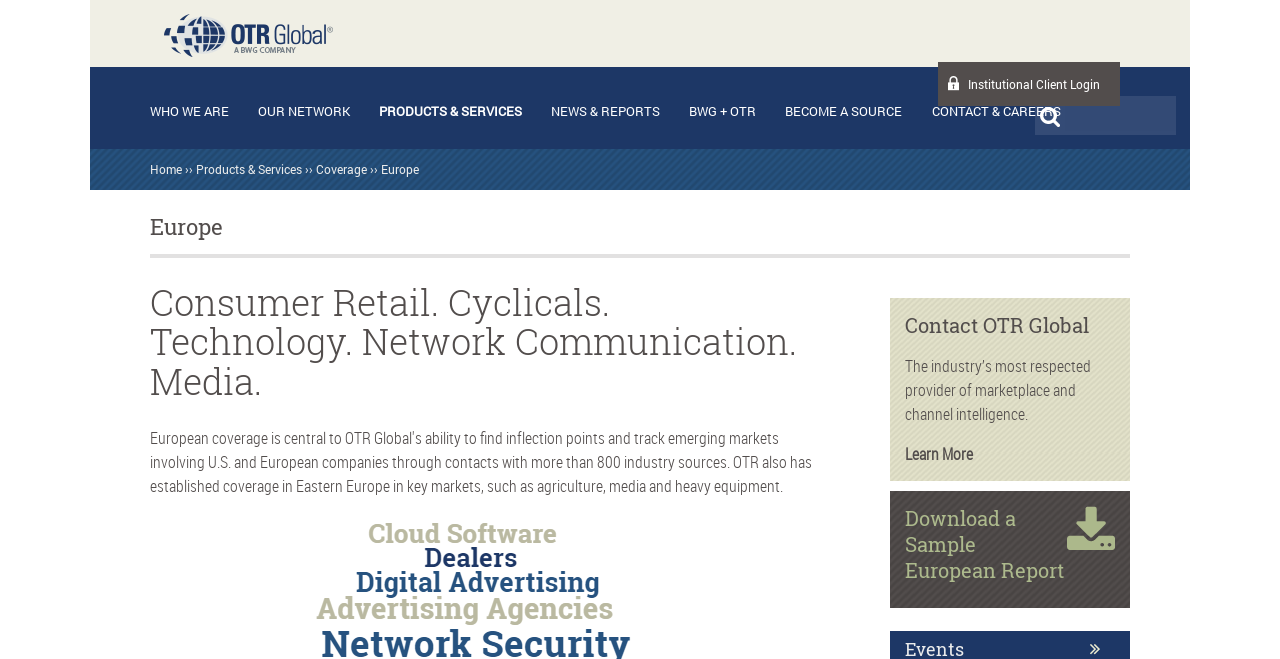Please provide the bounding box coordinates for the element that needs to be clicked to perform the following instruction: "Learn more about OTR Global". The coordinates should be given as four float numbers between 0 and 1, i.e., [left, top, right, bottom].

[0.707, 0.673, 0.76, 0.706]